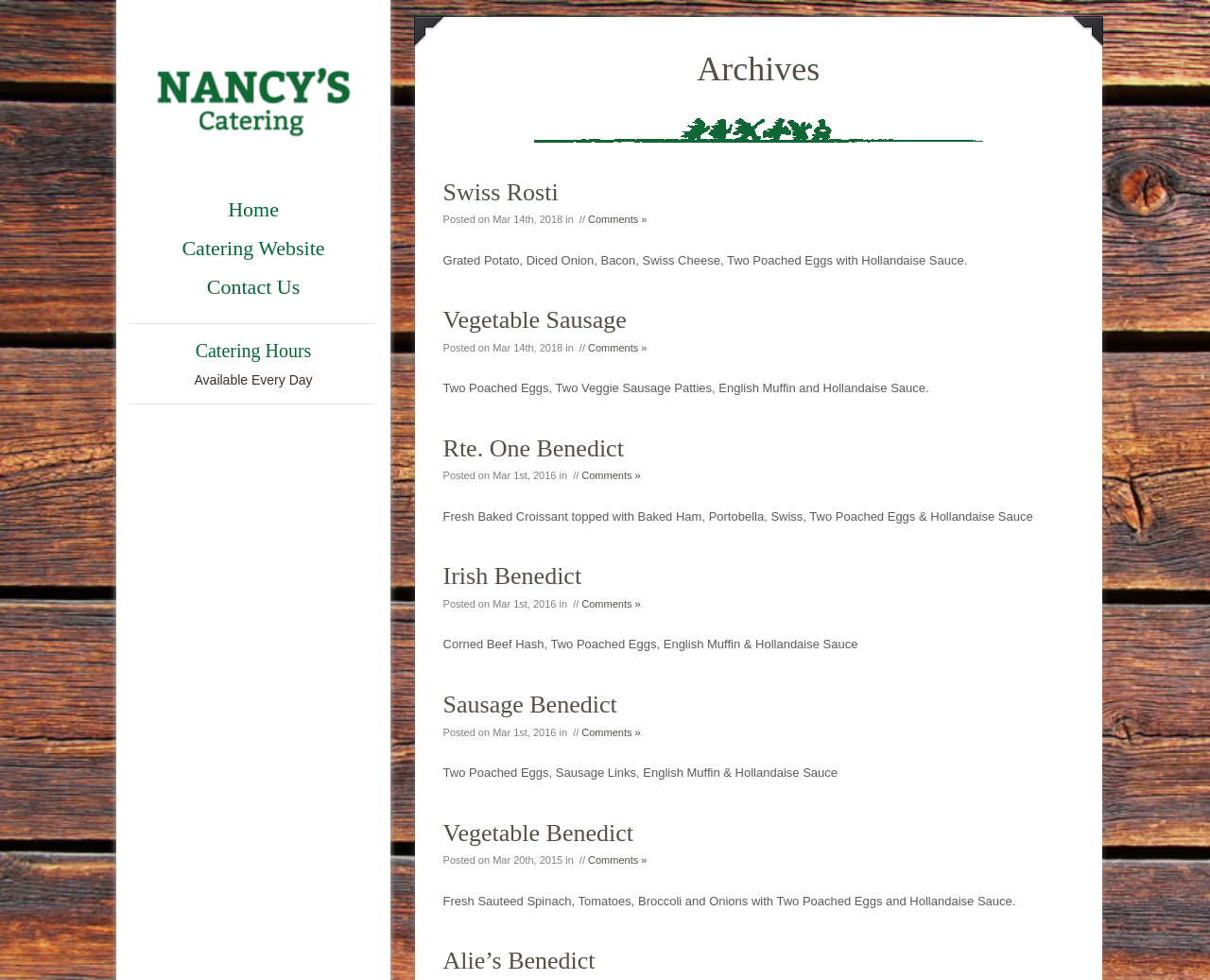Look at the image and write a detailed answer to the question: 
What type of sausage is in the Sausage Benedict dish?

The description of the Sausage Benedict dish says 'Two Poached Eggs, Sausage Links, English Muffin & Hollandaise Sauce', indicating that the type of sausage used is sausage links.